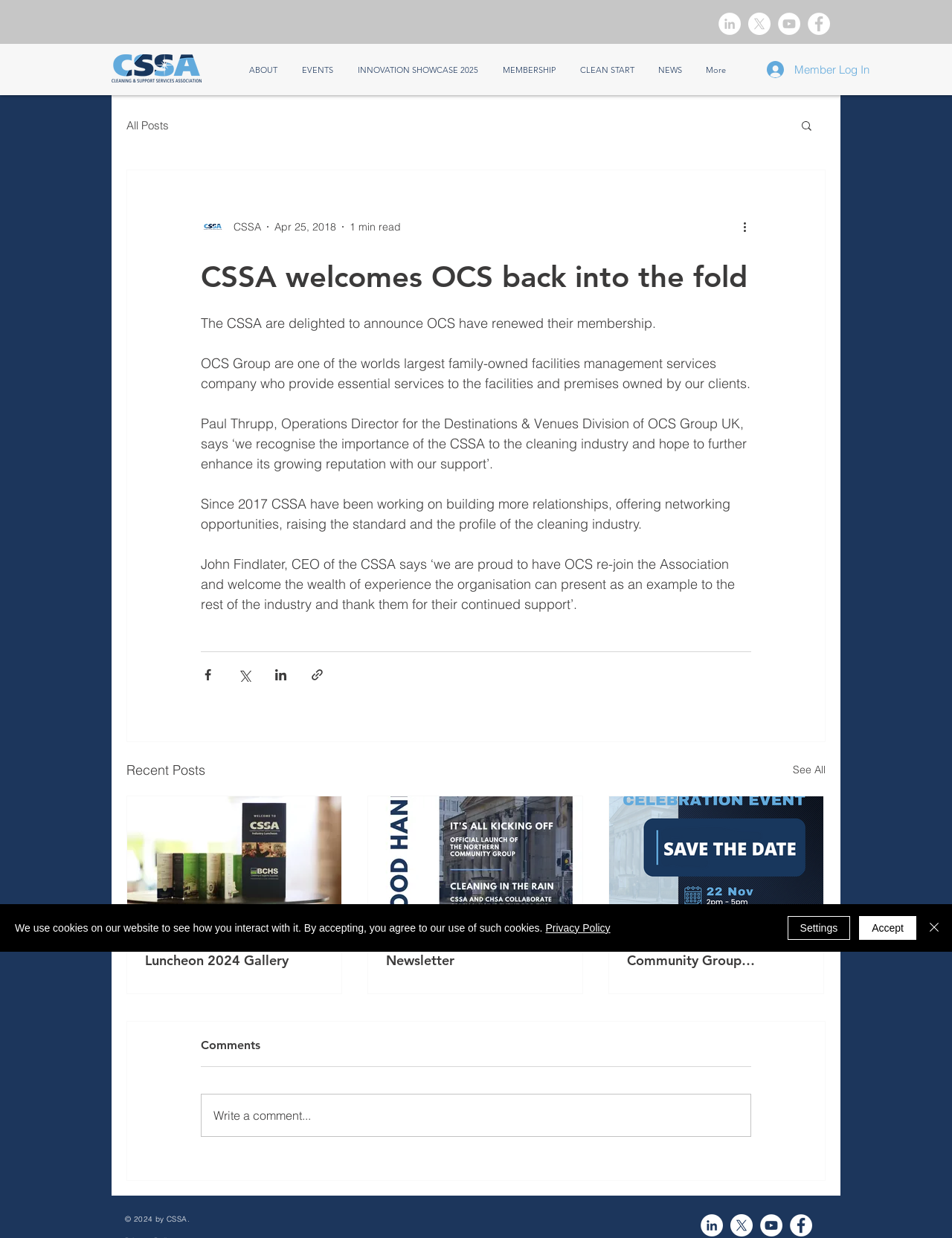How many recent posts are displayed on the webpage?
Look at the screenshot and respond with a single word or phrase.

3